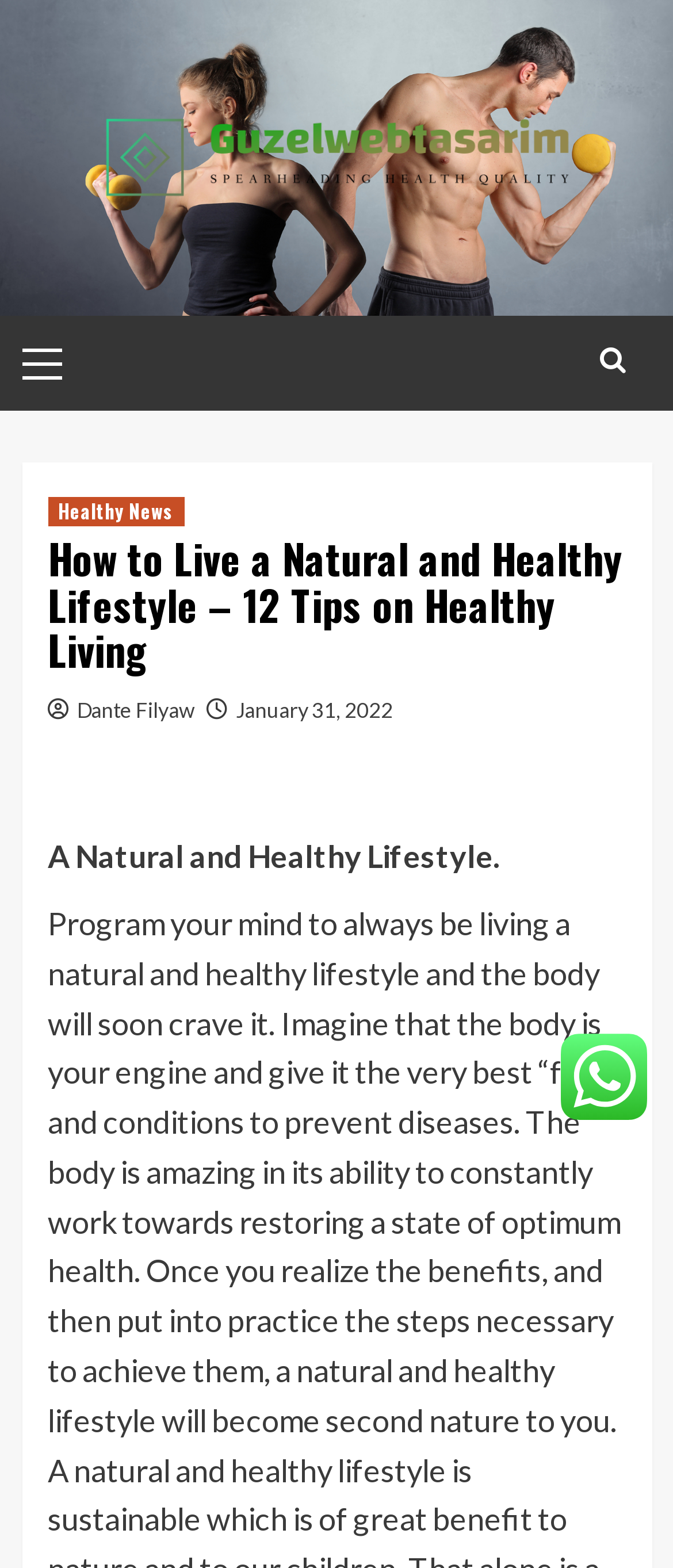Use a single word or phrase to answer the question: What is the purpose of the image at the bottom?

Decoration